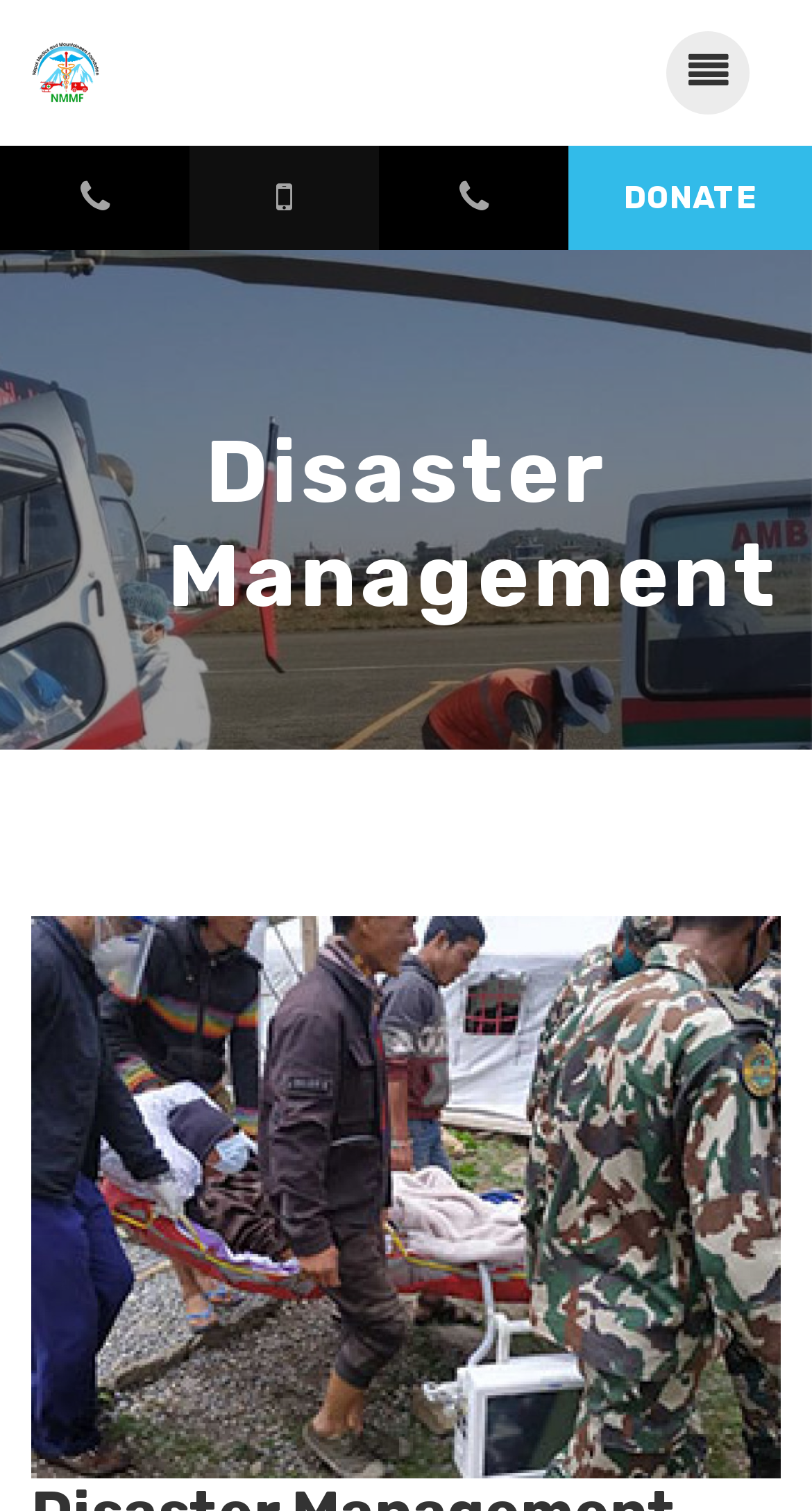Provide a comprehensive caption for the webpage.

The webpage is about the Nepal Medics and Mountaineers Foundation (NMMF) and its focus on Disaster Management. At the top left corner, there is a logo image, 'logo2.png', which is a clickable link. Next to the logo, there are three social media icon links, represented by Unicode characters '\uf095' and '\uf10b', aligned horizontally. To the right of these icons, there is a 'DONATE' link. 

Below the top section, there is a prominent heading that reads 'Disaster Management', which is centered on the page. Below this heading, there is a large image that takes up most of the page, related to disaster management.